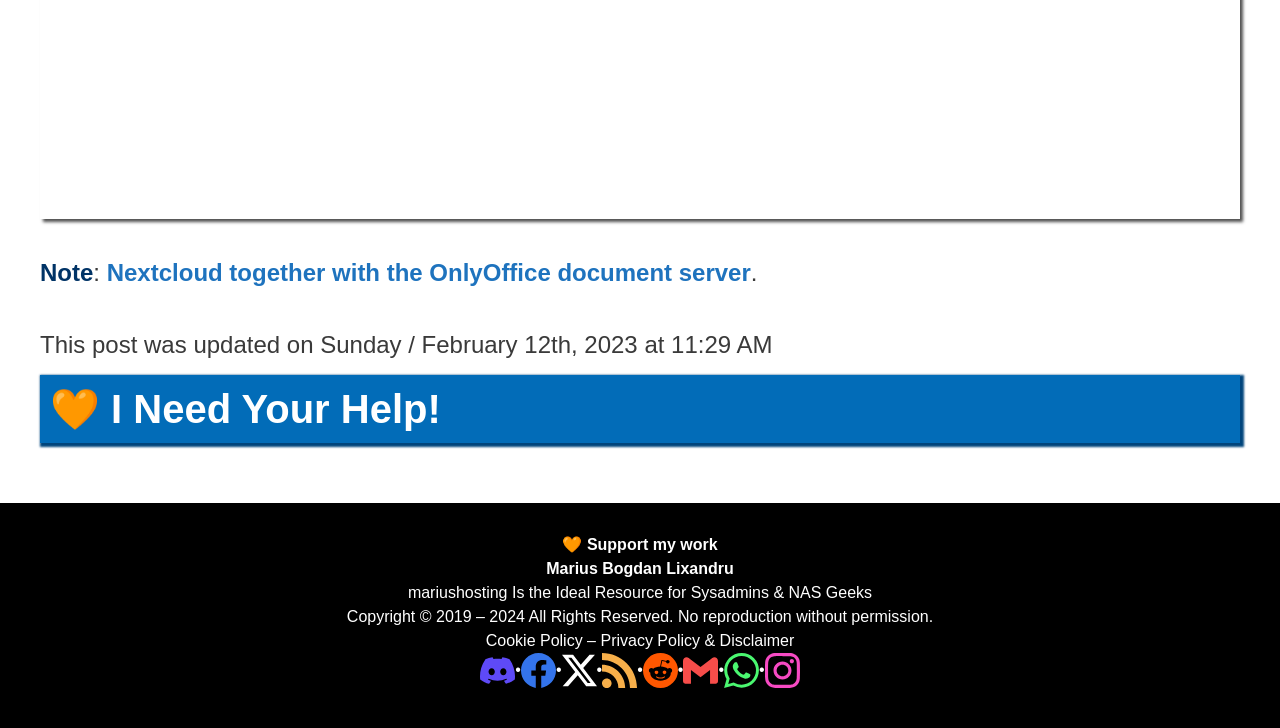Find the bounding box coordinates of the element's region that should be clicked in order to follow the given instruction: "Join the Discord community". The coordinates should consist of four float numbers between 0 and 1, i.e., [left, top, right, bottom].

[0.375, 0.908, 0.403, 0.931]